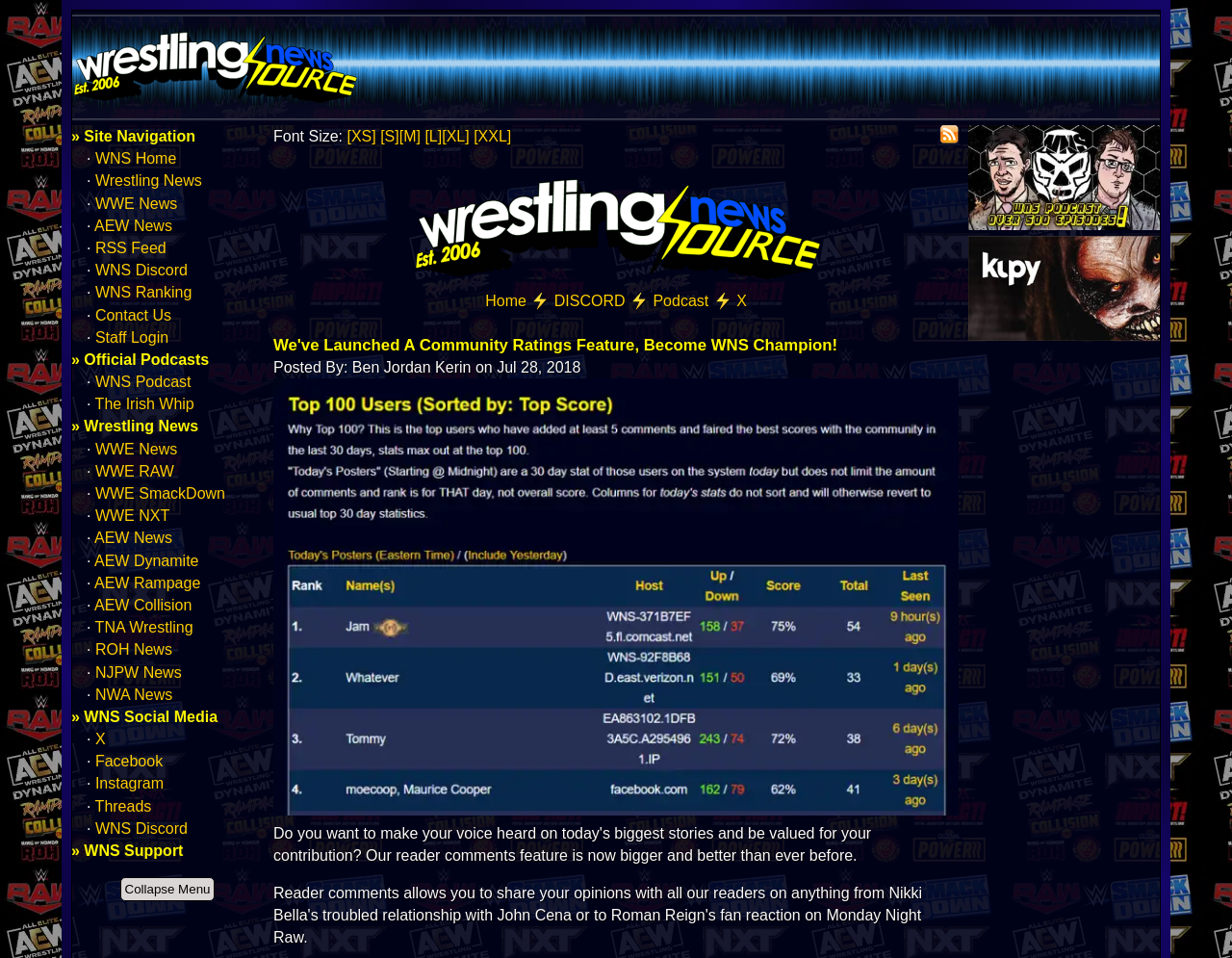Find and specify the bounding box coordinates that correspond to the clickable region for the instruction: "Click on WWE News".

[0.077, 0.204, 0.144, 0.221]